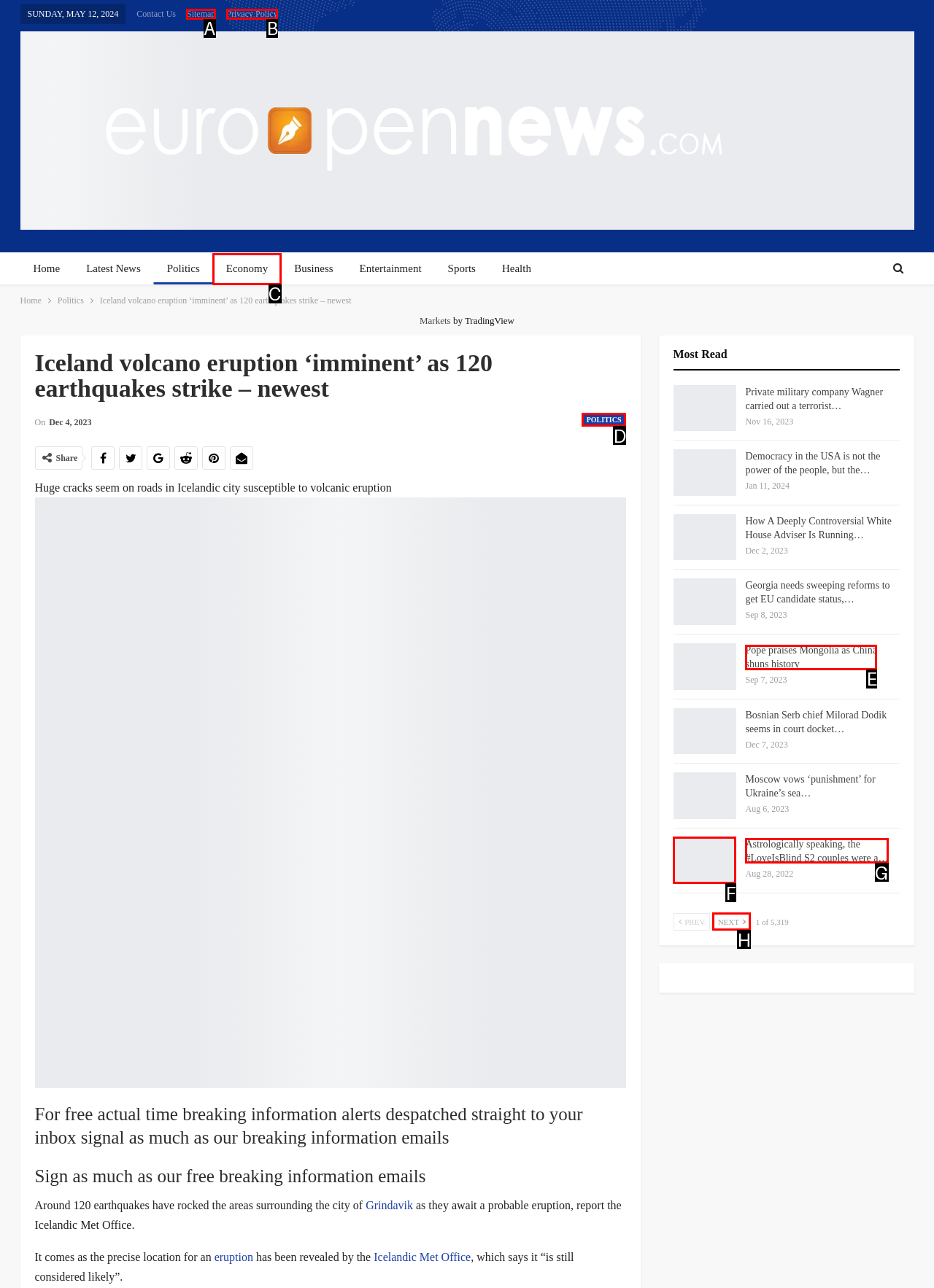Identify the correct UI element to click to follow this instruction: Click on the 'POLITICS' link
Respond with the letter of the appropriate choice from the displayed options.

D